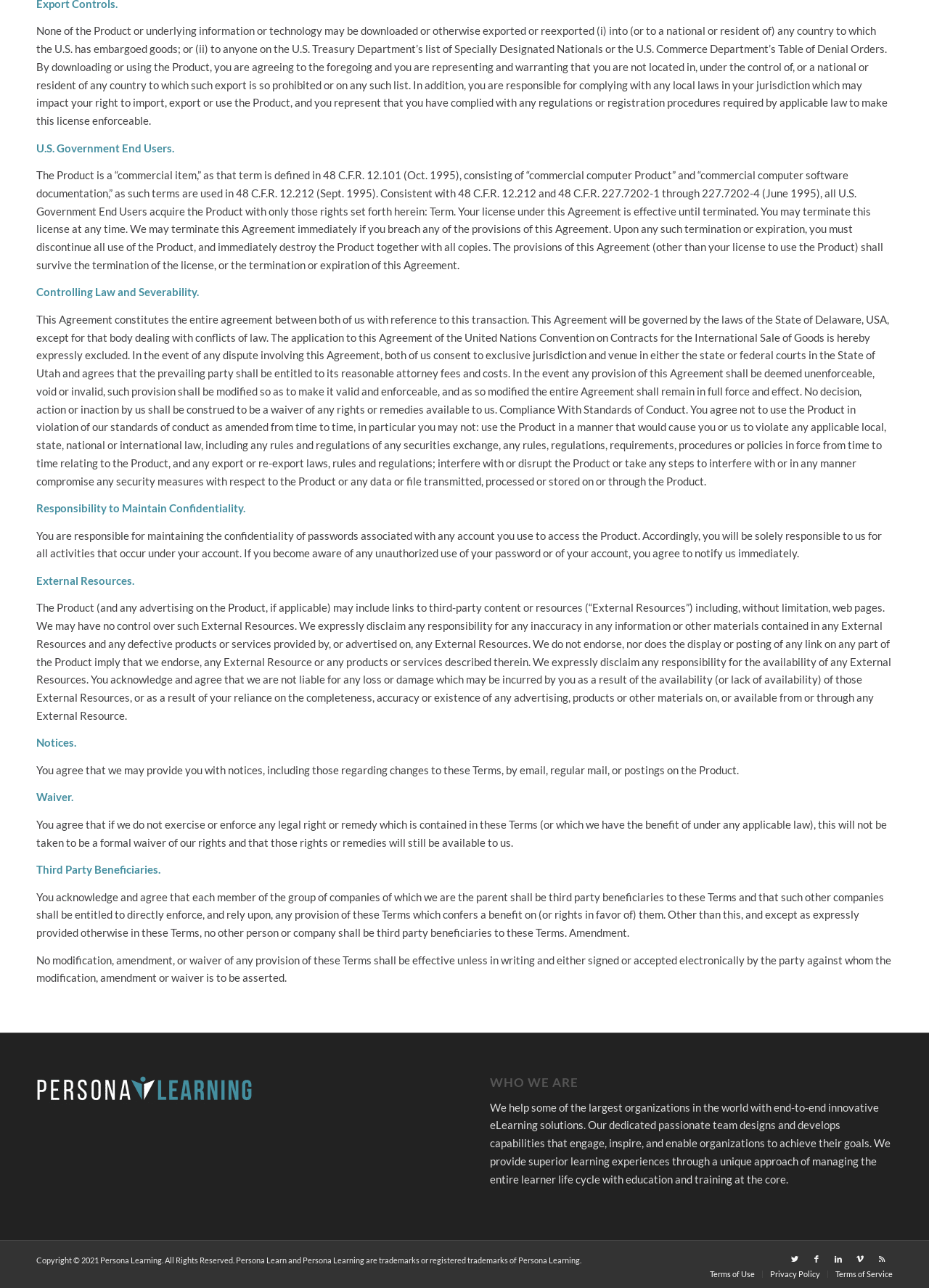Answer the question below using just one word or a short phrase: 
What is the name of the company that owns the trademarks Persona Learn and Persona Learning?

Persona Learning